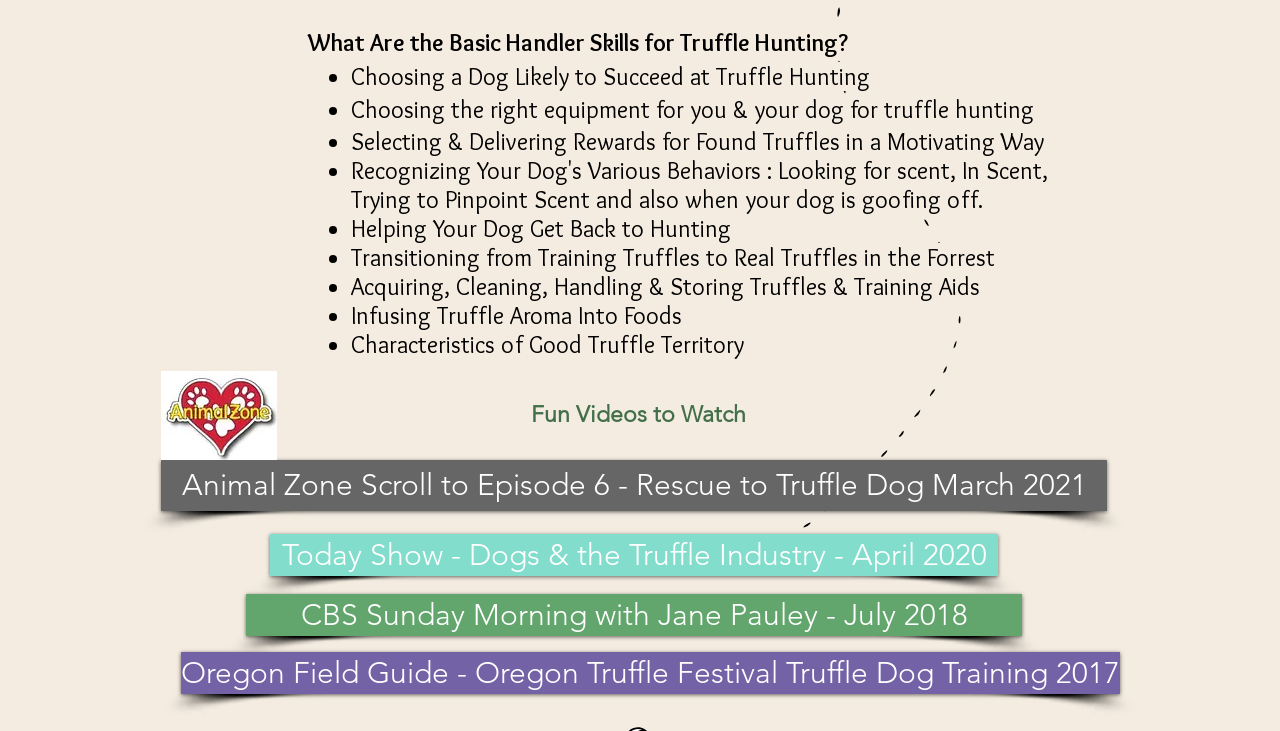Please respond in a single word or phrase: 
What is the title of the main section?

Basic Handler Skills for Truffle Hunting